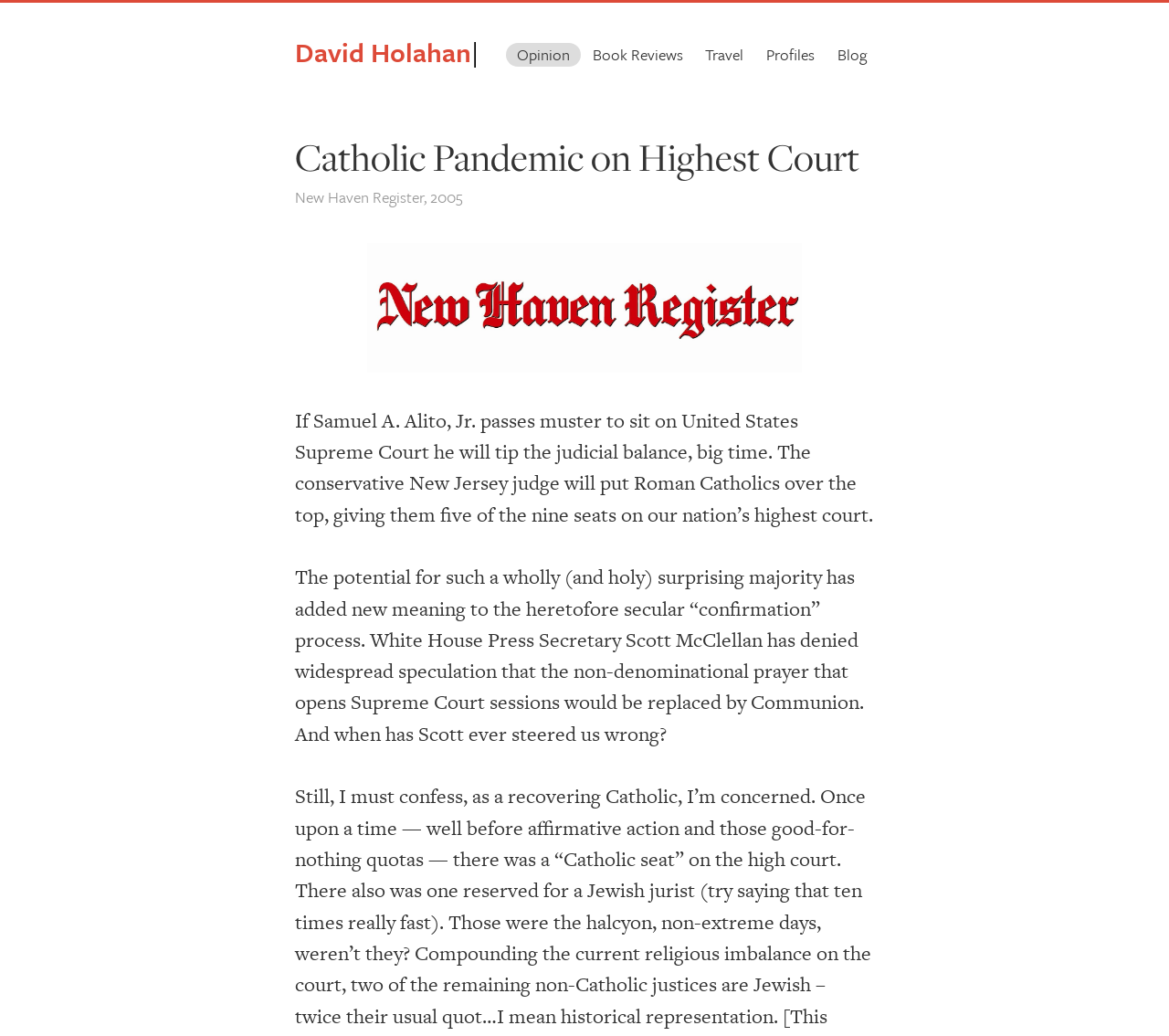Offer a meticulous caption that includes all visible features of the webpage.

The webpage appears to be an opinion article or blog post titled "Catholic Pandemic on Highest Court" by David Holahan. At the top, there are several links to different sections of the website, including "Opinion", "Book Reviews", "Travel", "Profiles", and "Blog", arranged horizontally from left to right.

Below the links, the title "Catholic Pandemic on Highest Court" is displayed prominently. Underneath the title, there is a subtitle "New Haven Register, 2005" indicating the source and date of the article.

To the right of the subtitle, there is a figure containing an image related to the article, taking up a significant portion of the page. The image is captioned "Catholic Pandemic on Highest Court".

The main content of the article is divided into two paragraphs. The first paragraph discusses the potential impact of Samuel A. Alito, Jr. being appointed to the United States Supreme Court, highlighting that he would tip the judicial balance and give Roman Catholics a majority on the court. The second paragraph is more humorous, referencing the speculation about the Supreme Court sessions potentially being replaced by Communion and joking about the reliability of White House Press Secretary Scott McClellan.